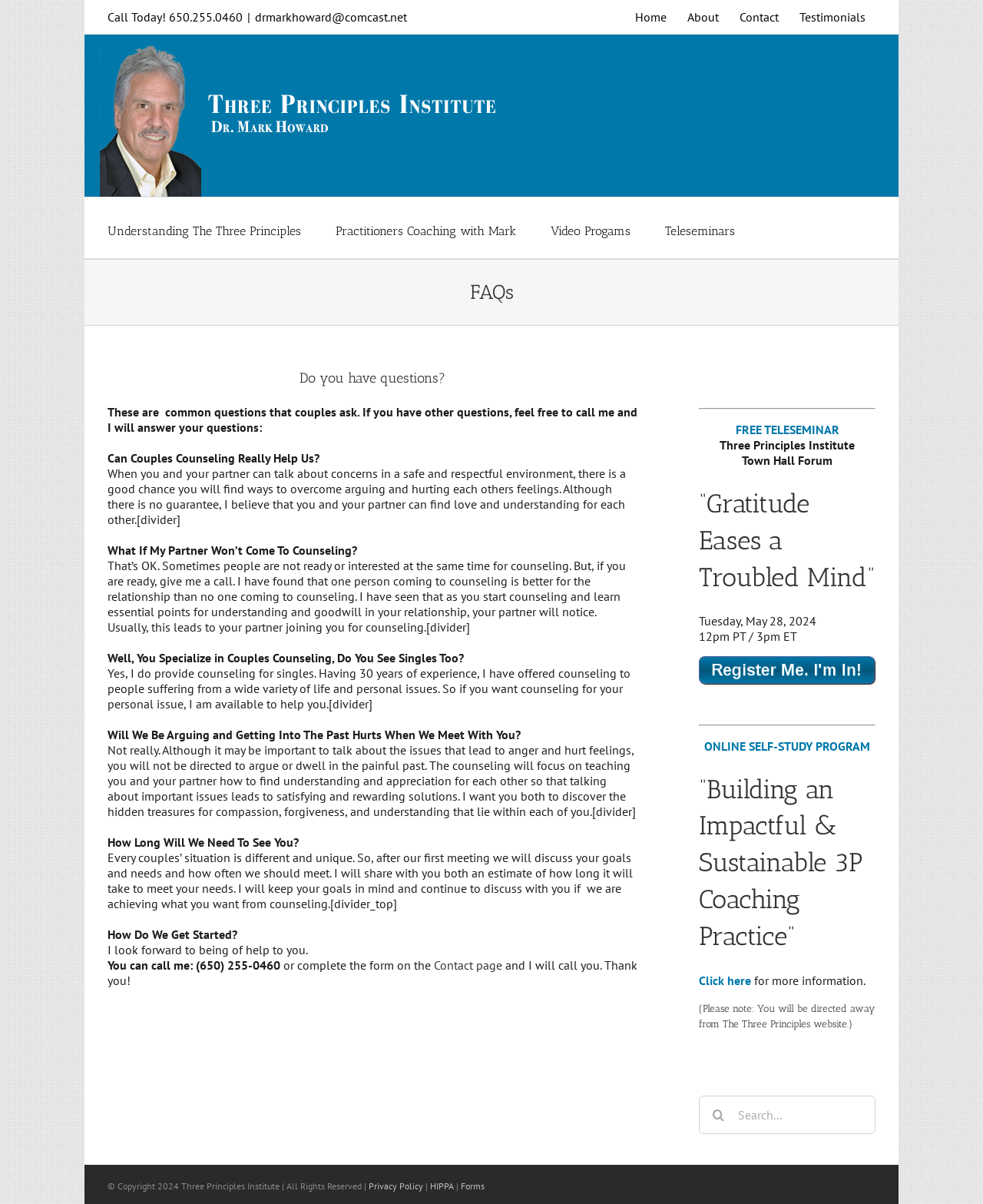Using the provided element description: "Video Progams", determine the bounding box coordinates of the corresponding UI element in the screenshot.

[0.56, 0.164, 0.641, 0.214]